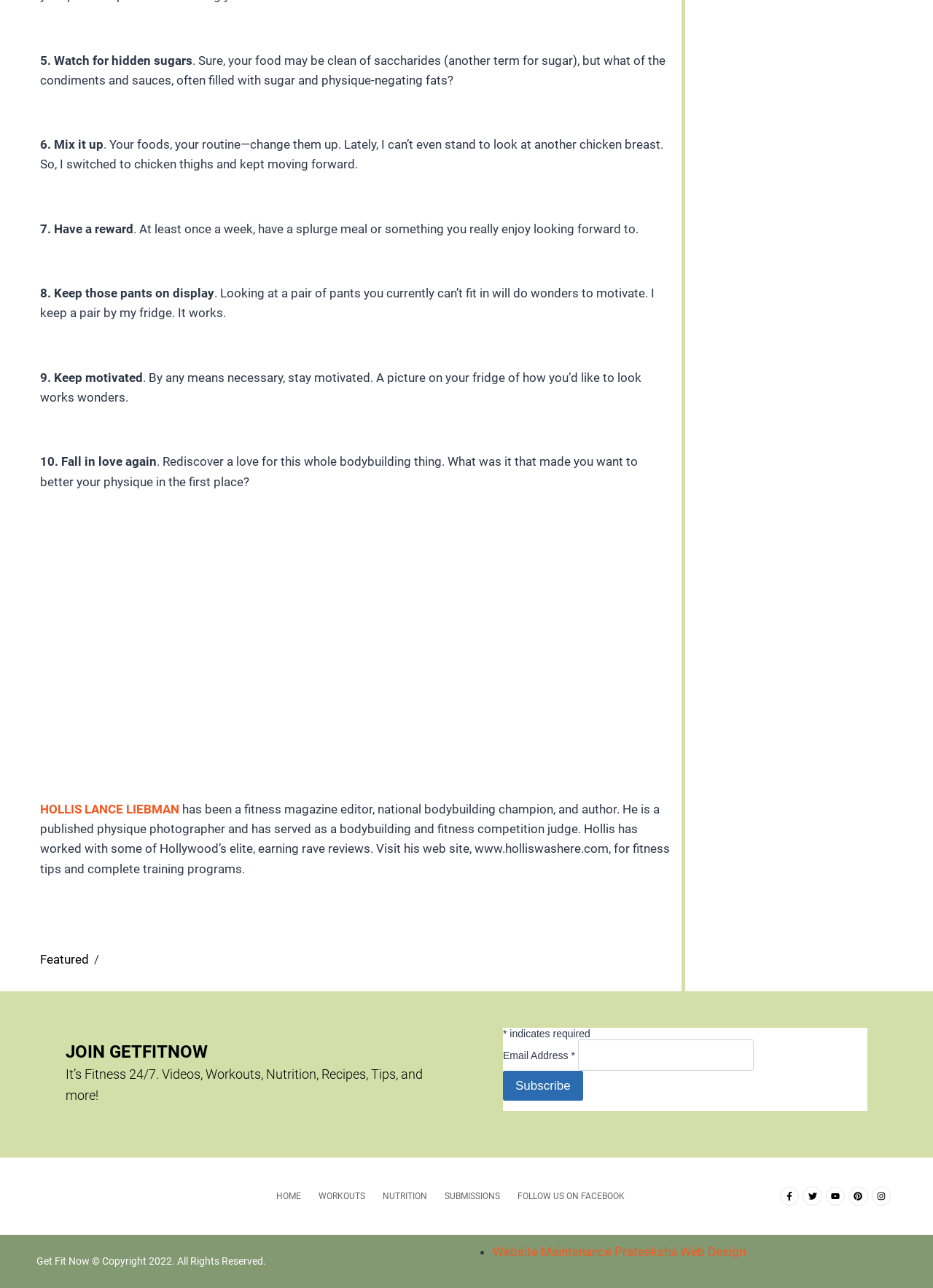Determine the bounding box coordinates of the element that should be clicked to execute the following command: "Follow Get Fit Now on Facebook".

[0.836, 0.921, 0.857, 0.936]